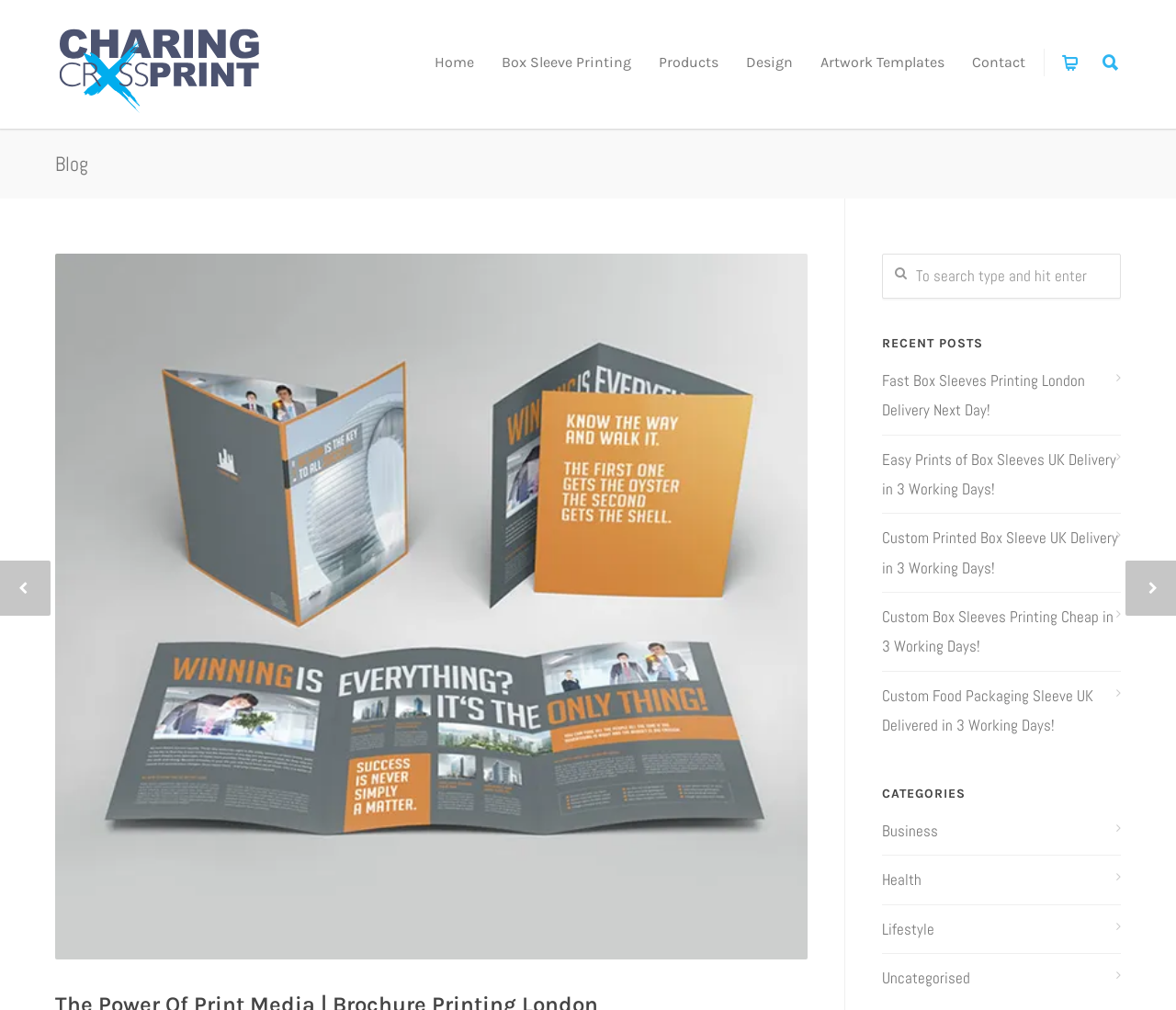Find the coordinates for the bounding box of the element with this description: "Artwork Templates".

[0.686, 0.053, 0.815, 0.07]